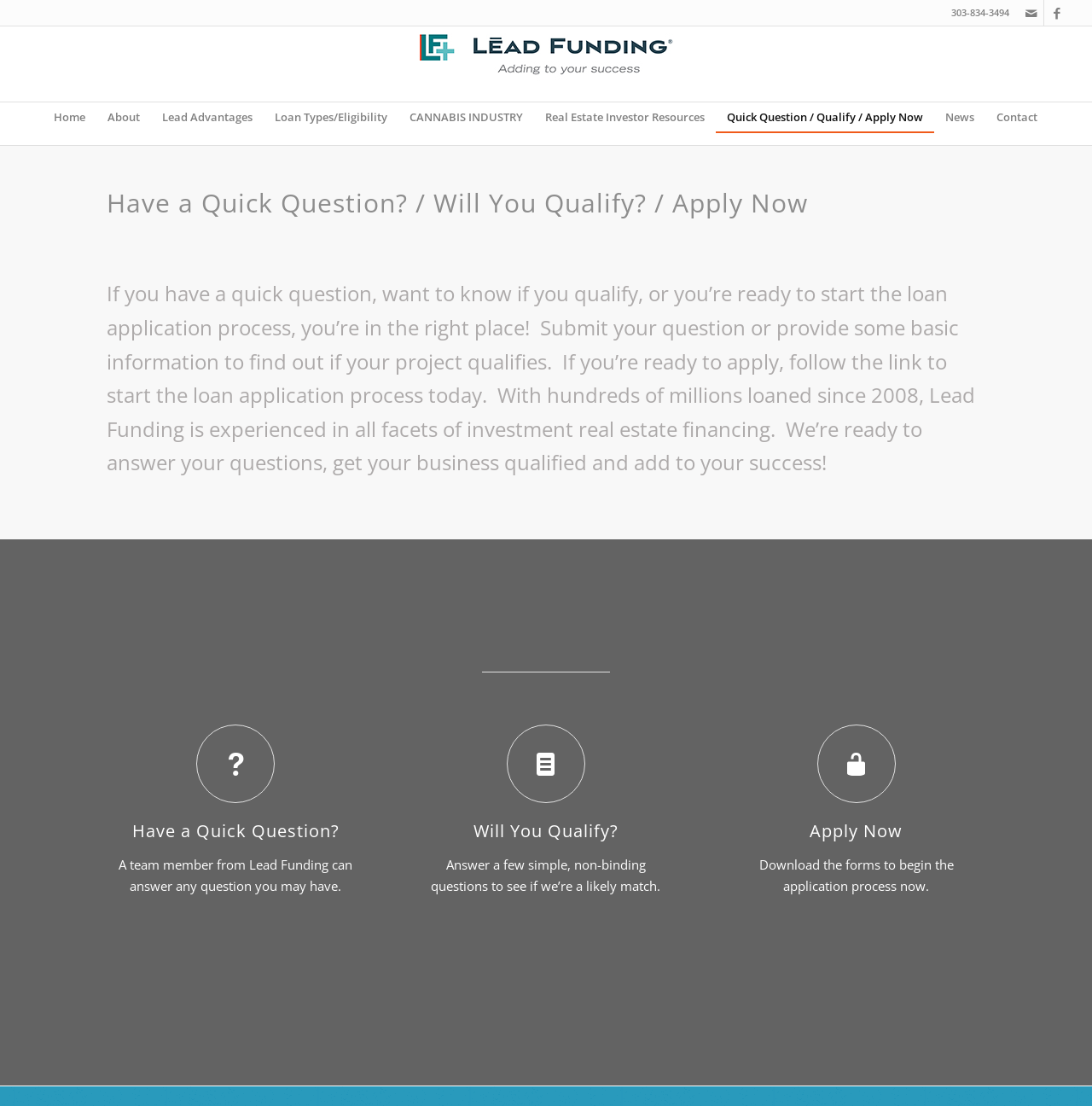What type of industry is specifically mentioned on the webpage? Please answer the question using a single word or phrase based on the image.

CANNABIS INDUSTRY